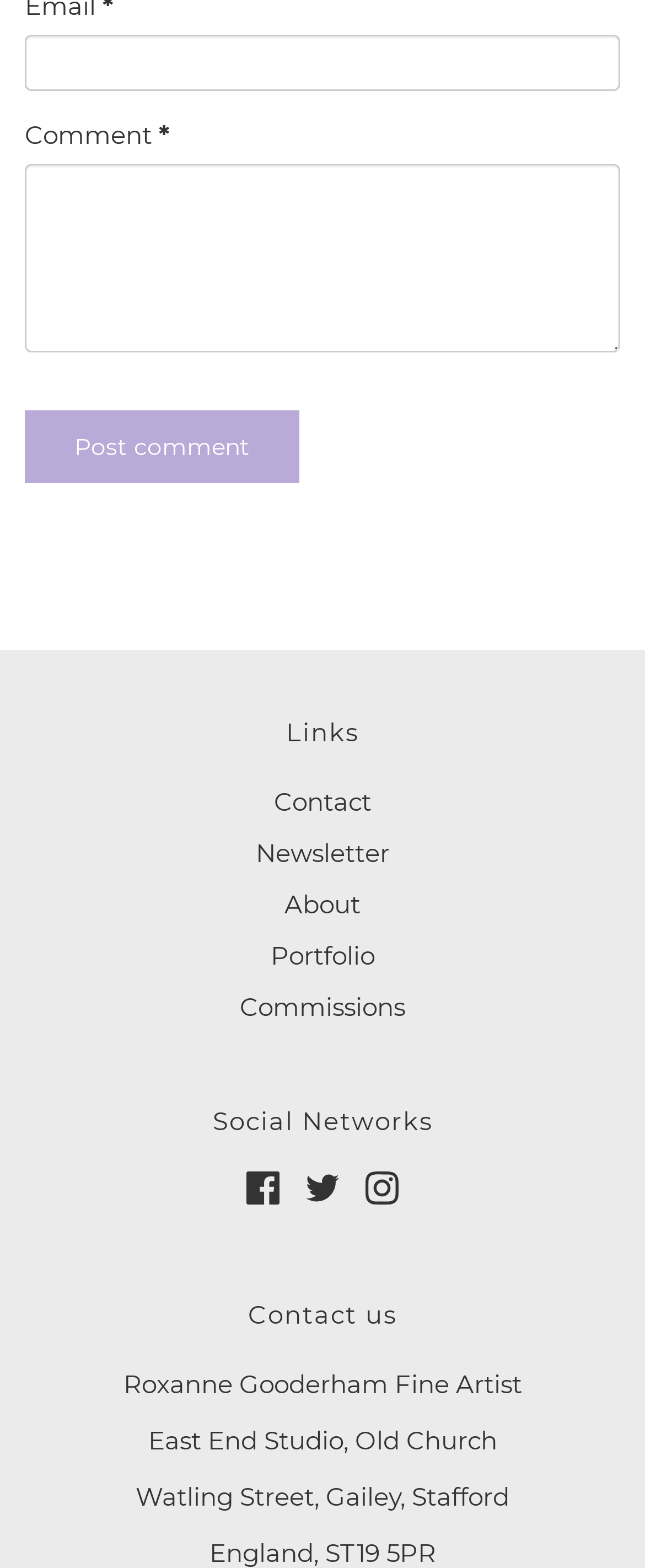Please specify the bounding box coordinates in the format (top-left x, top-left y, bottom-right x, bottom-right y), with all values as floating point numbers between 0 and 1. Identify the bounding box of the UI element described by: About

[0.441, 0.564, 0.559, 0.597]